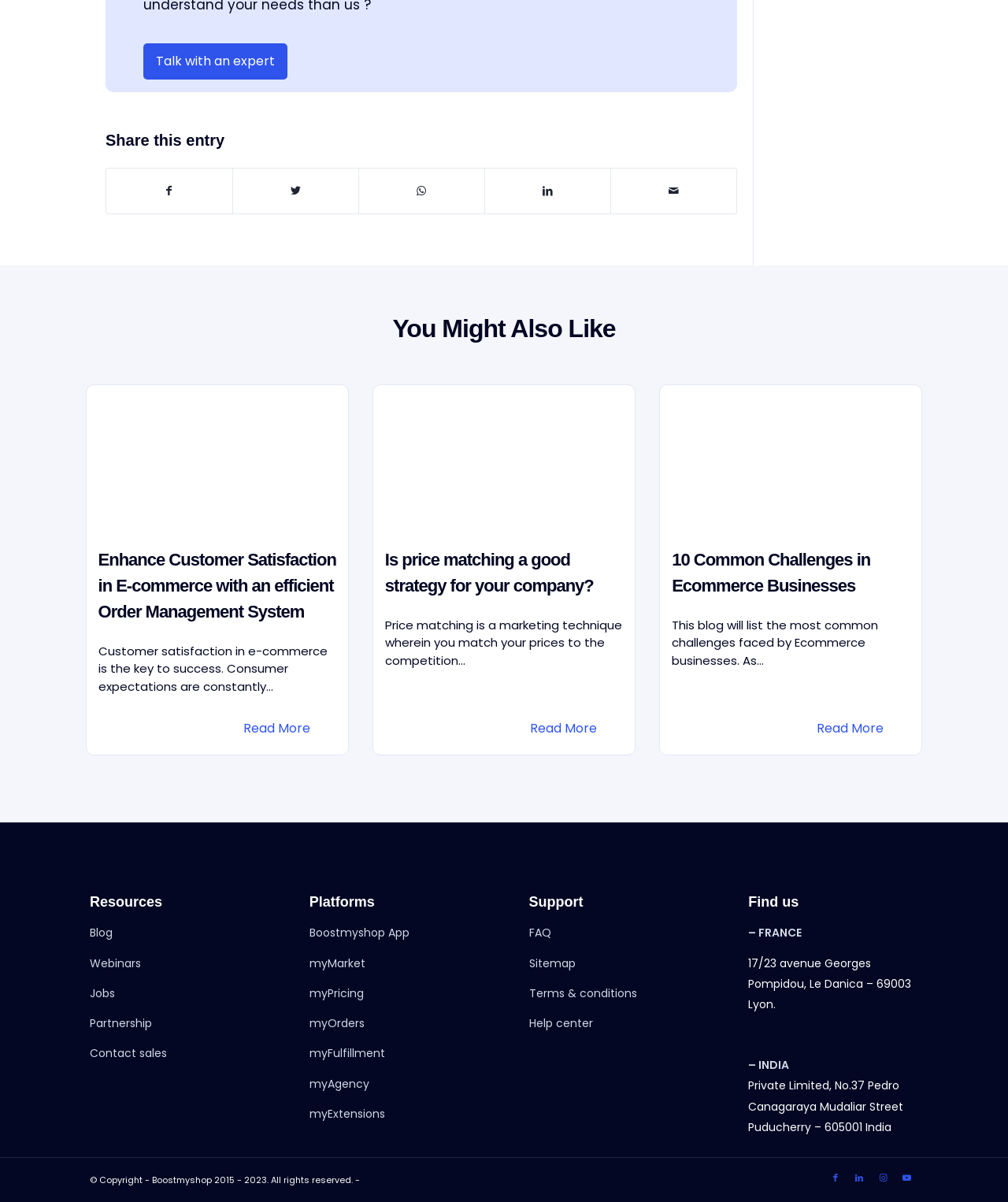Answer the question below using just one word or a short phrase: 
What is the purpose of the 'Talk with an expert' link?

To consult with an expert